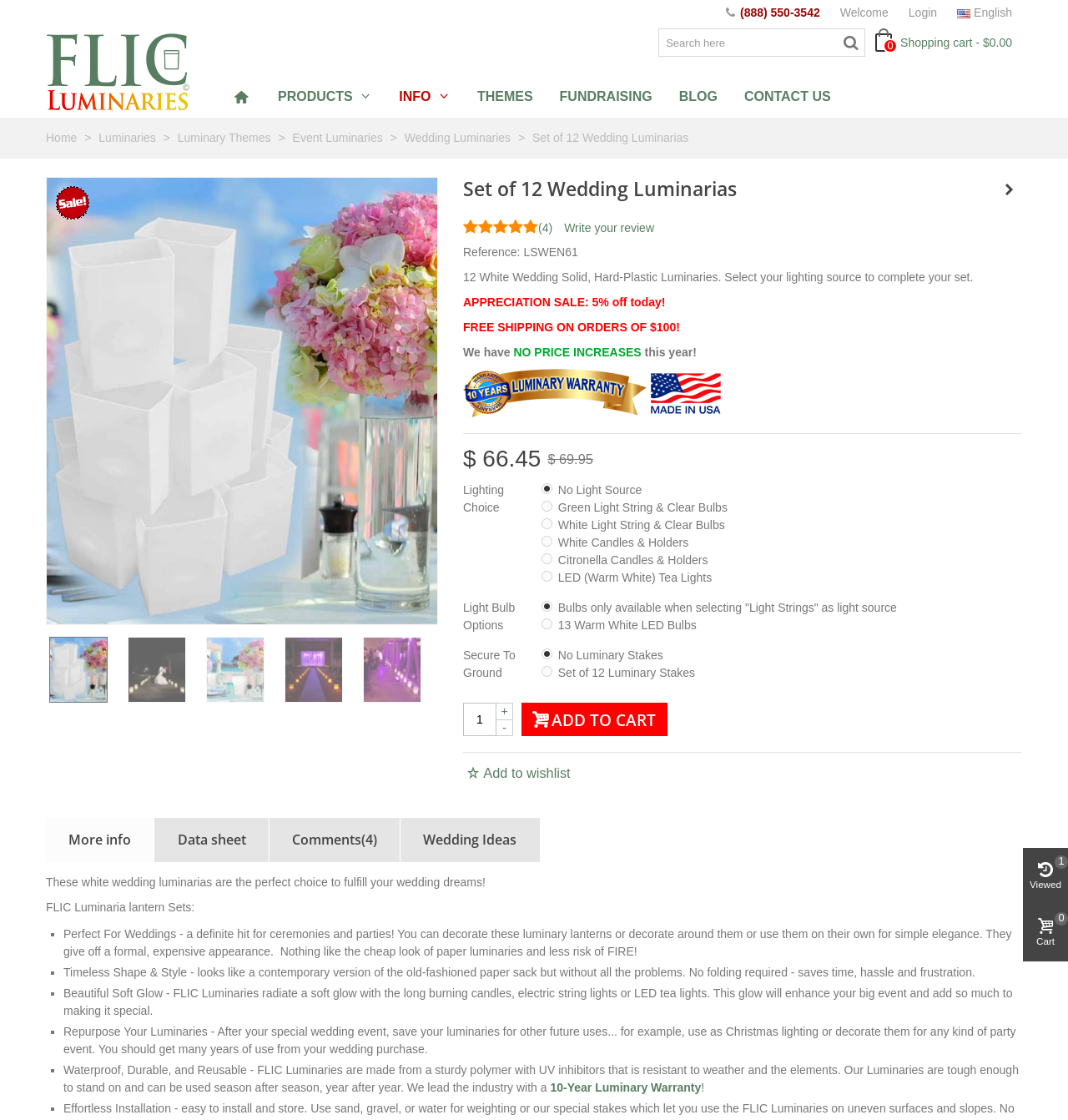Identify and provide the text content of the webpage's primary headline.

Set of 12 Wedding Luminarias